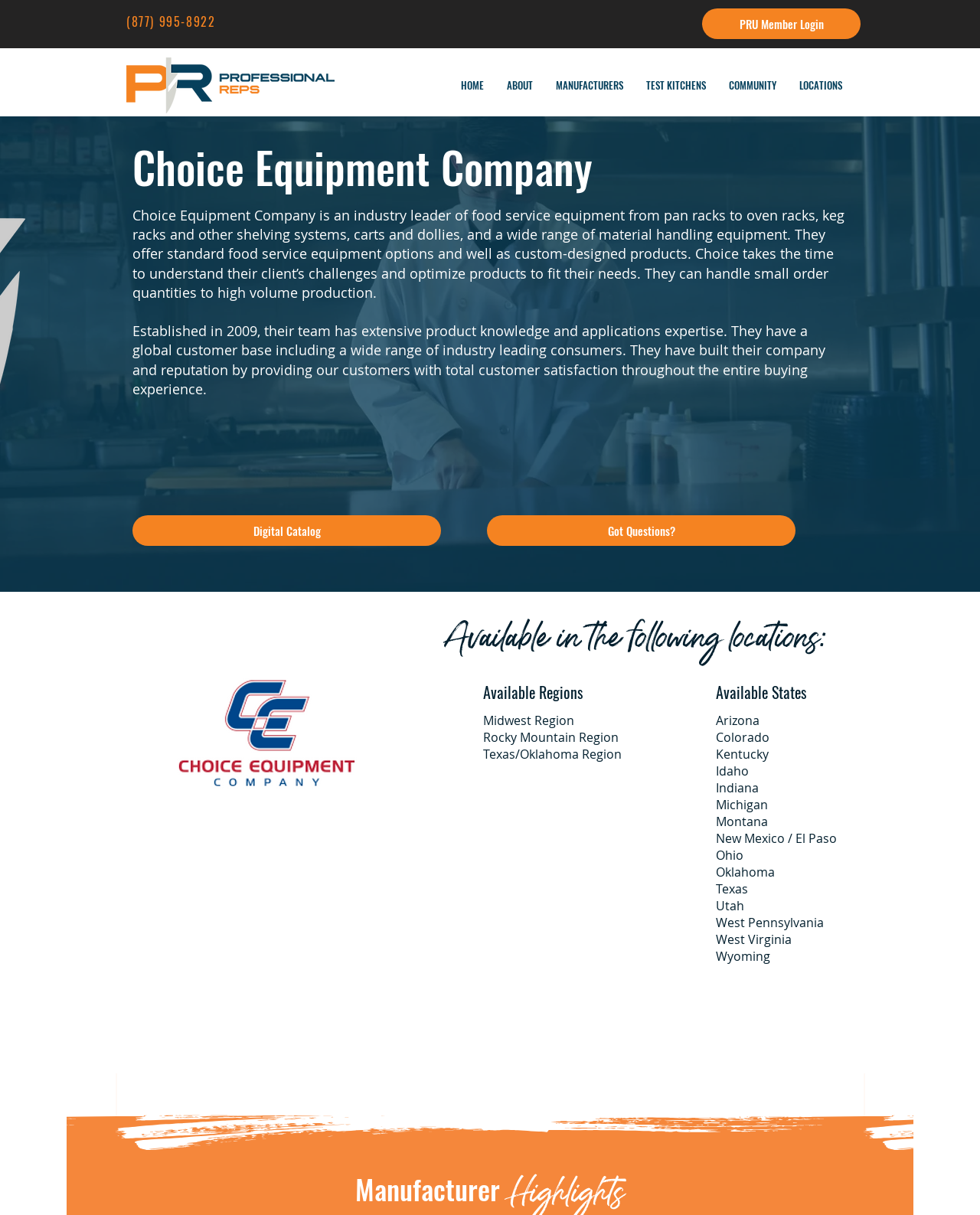Based on the element description PRU Member Login, identify the bounding box coordinates for the UI element. The coordinates should be in the format (top-left x, top-left y, bottom-right x, bottom-right y) and within the 0 to 1 range.

[0.716, 0.007, 0.878, 0.032]